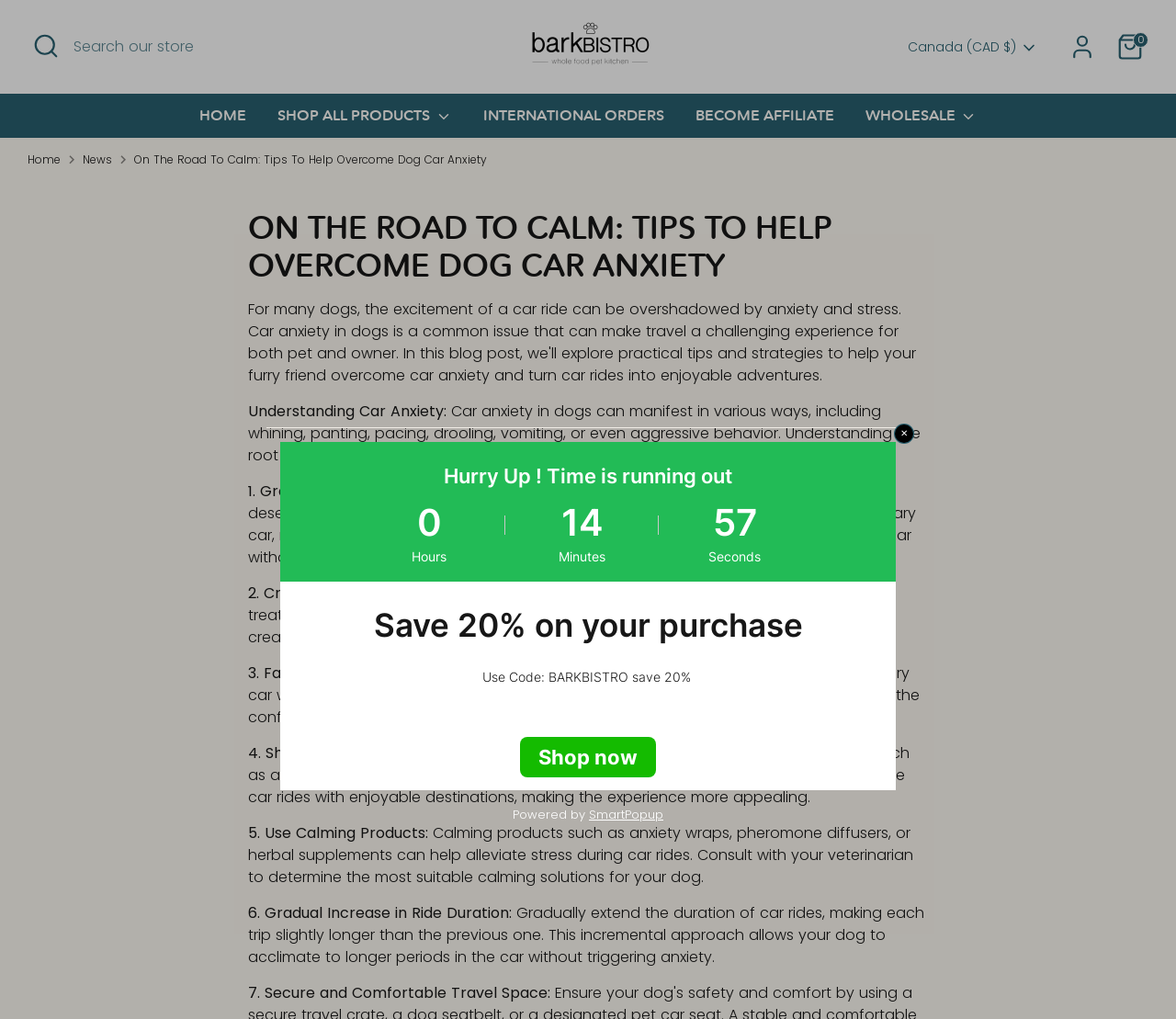Find the bounding box coordinates for the element that must be clicked to complete the instruction: "Go to 'HOME'". The coordinates should be four float numbers between 0 and 1, indicated as [left, top, right, bottom].

[0.158, 0.103, 0.221, 0.135]